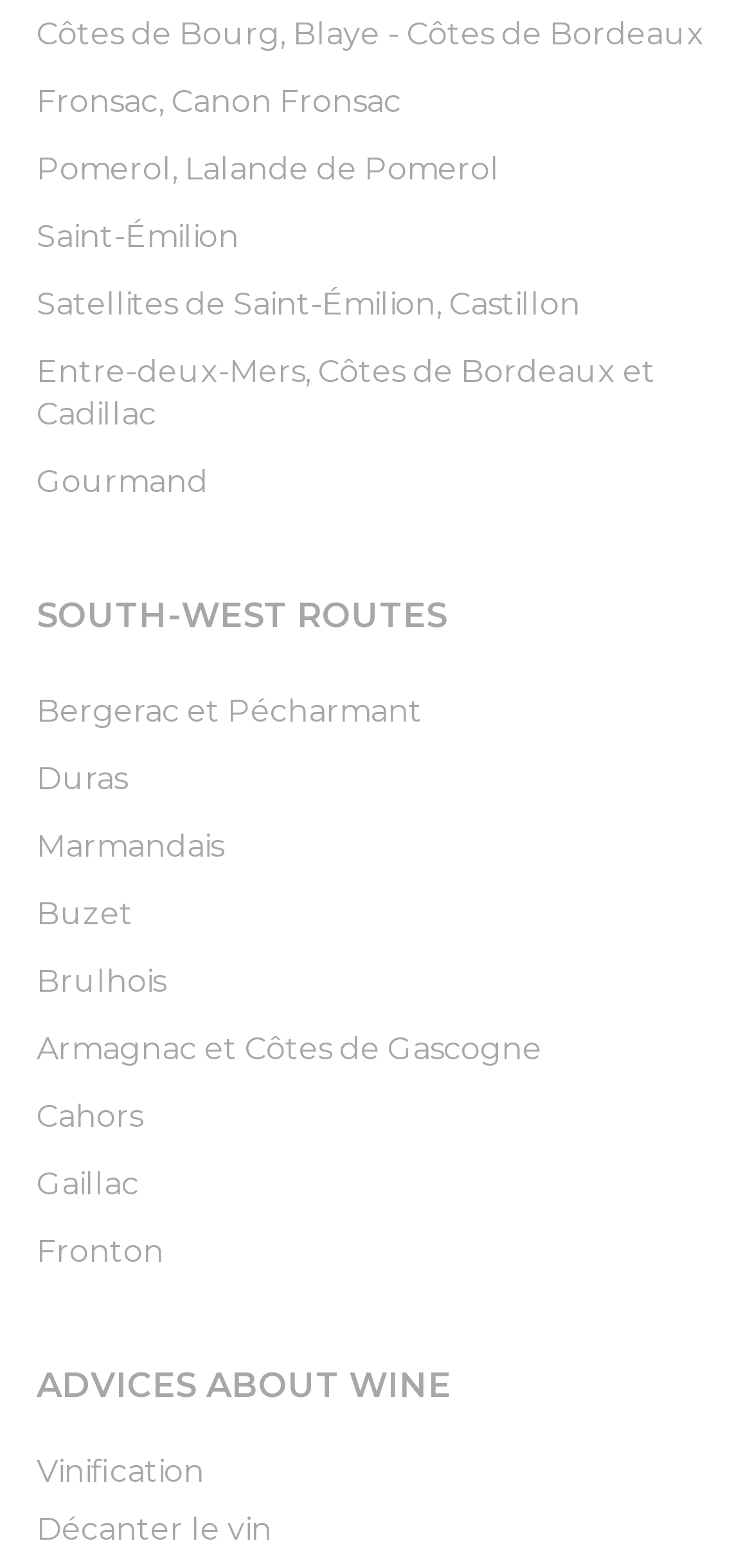Give a concise answer using only one word or phrase for this question:
How many links are there in the 'SOUTH-WEST ROUTES' section?

7